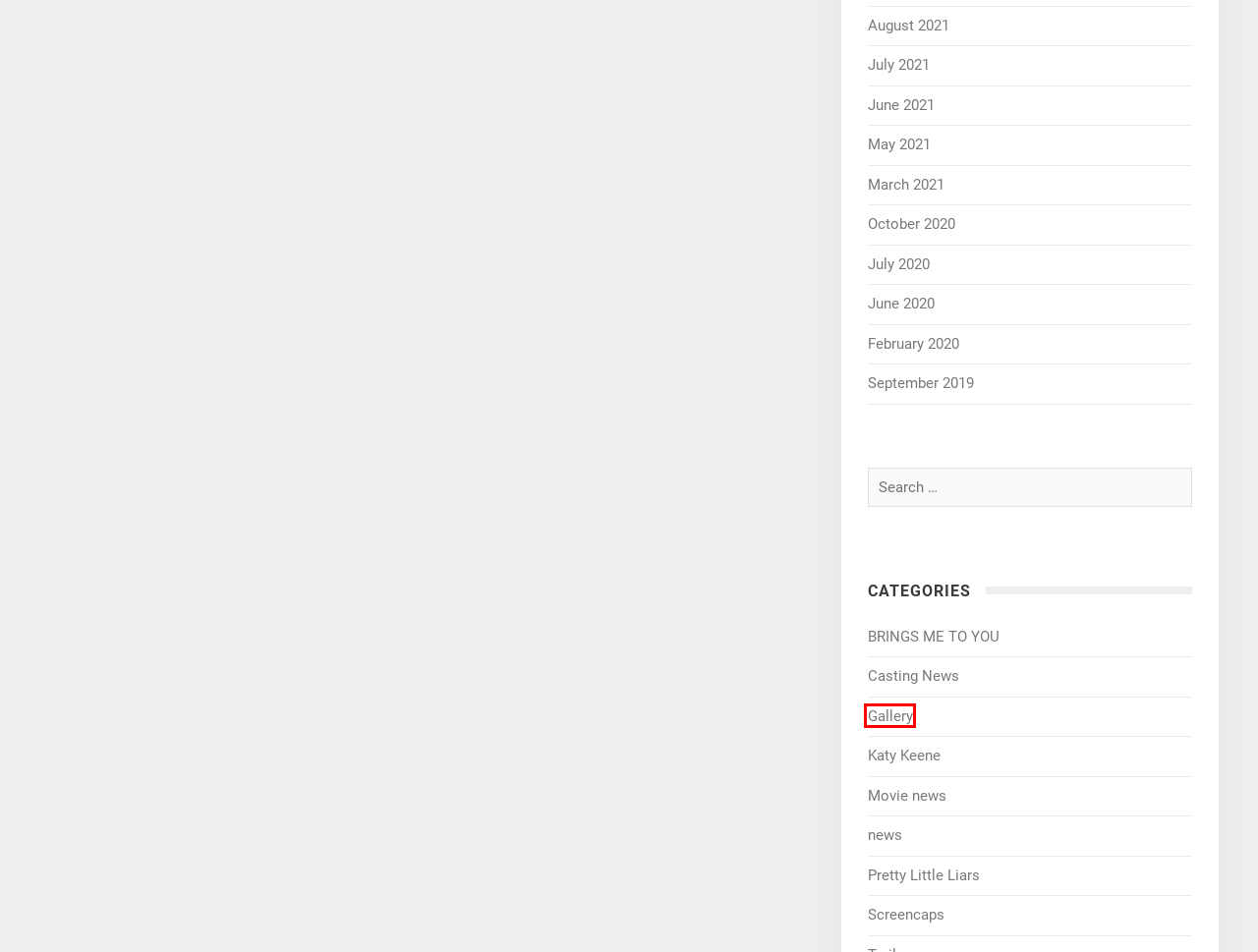Look at the screenshot of a webpage where a red rectangle bounding box is present. Choose the webpage description that best describes the new webpage after clicking the element inside the red bounding box. Here are the candidates:
A. » 2021 » May
B. » 2021 » March
C. » 2020 » July
D. » Katy Keene
E. » 2020 » June
F. » 2021 » July
G. » Gallery
H. » Screencaps

G